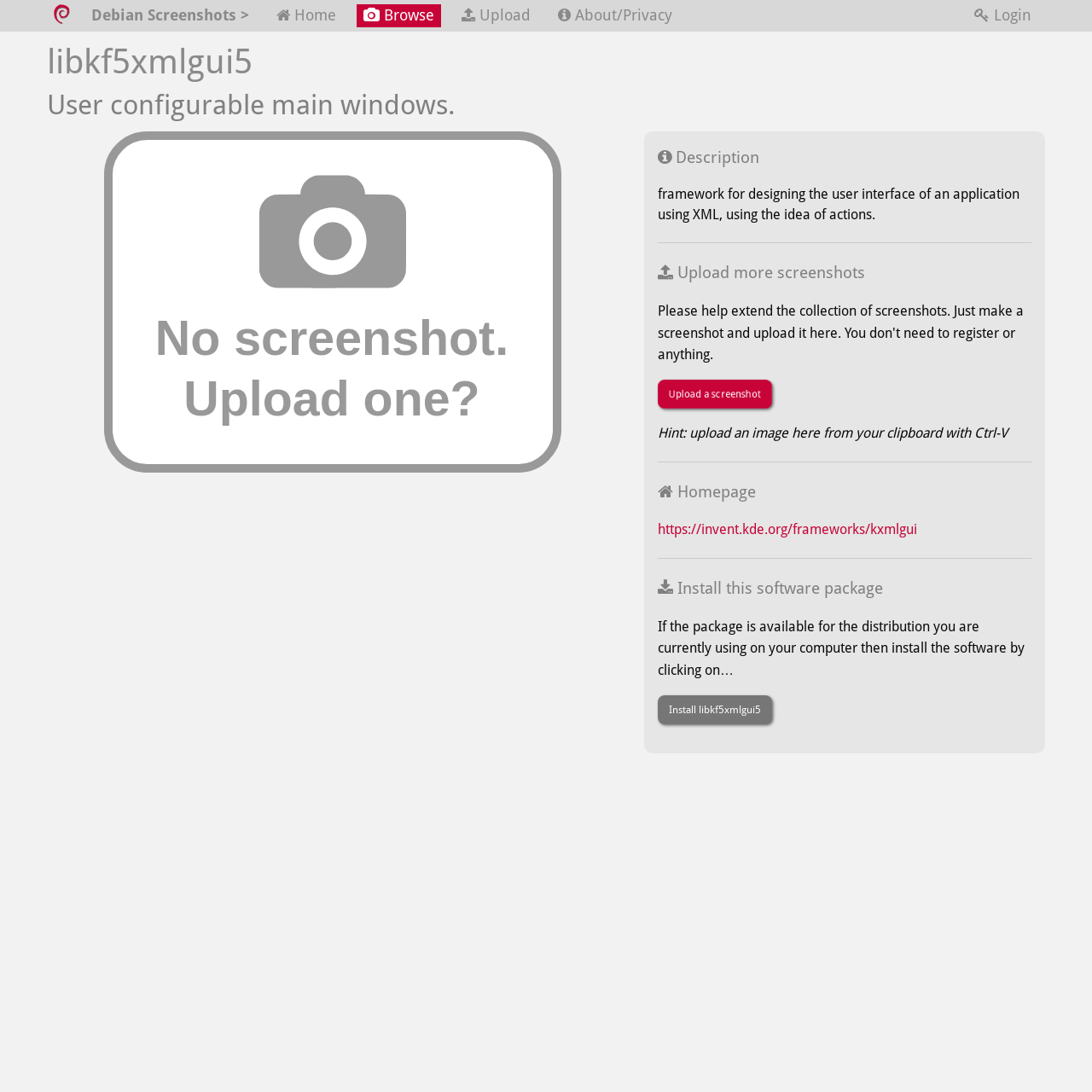Show the bounding box coordinates for the element that needs to be clicked to execute the following instruction: "Browse screenshots". Provide the coordinates in the form of four float numbers between 0 and 1, i.e., [left, top, right, bottom].

[0.327, 0.004, 0.404, 0.025]